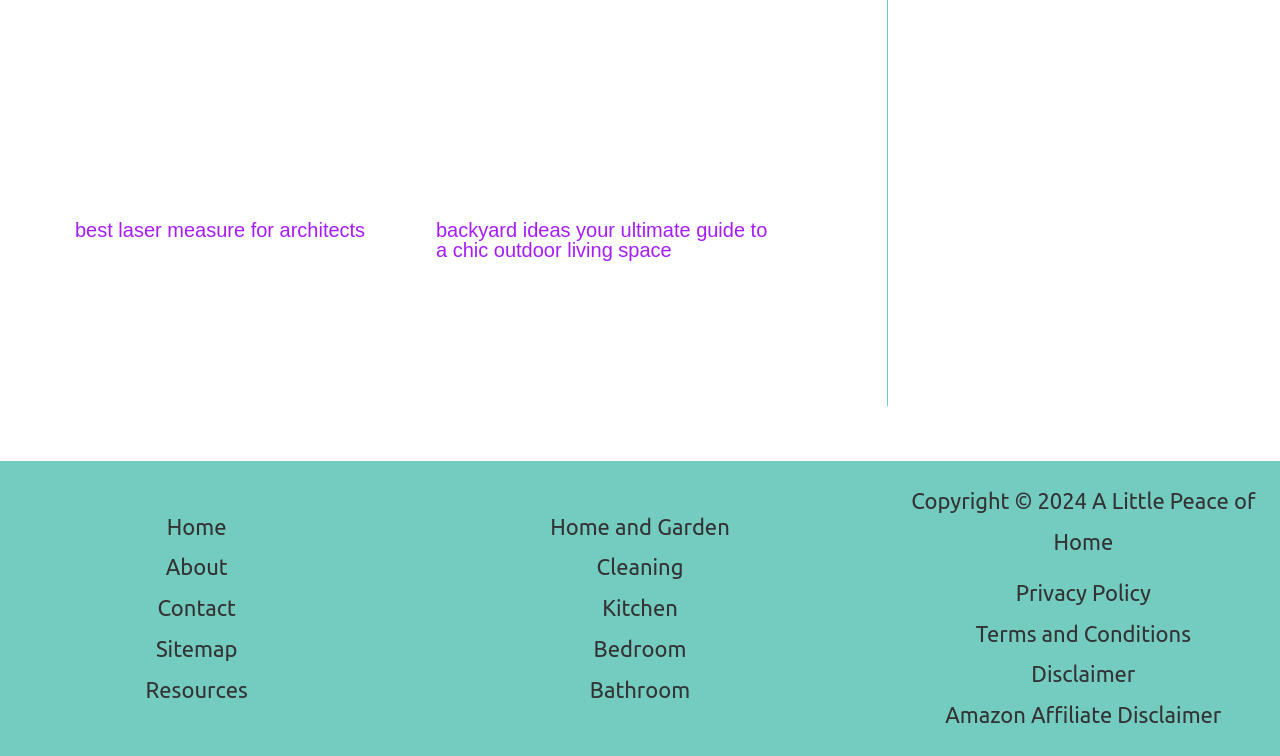What is the category of the link 'Kitchen'?
Analyze the image and deliver a detailed answer to the question.

The link 'Kitchen' is located under the 'Menu' navigation in the 'Footer Widget 1' section, which also has links to 'Home and Garden', 'Cleaning', 'Bedroom', and 'Bathroom', indicating that 'Kitchen' is a subcategory of 'Home and Garden'.